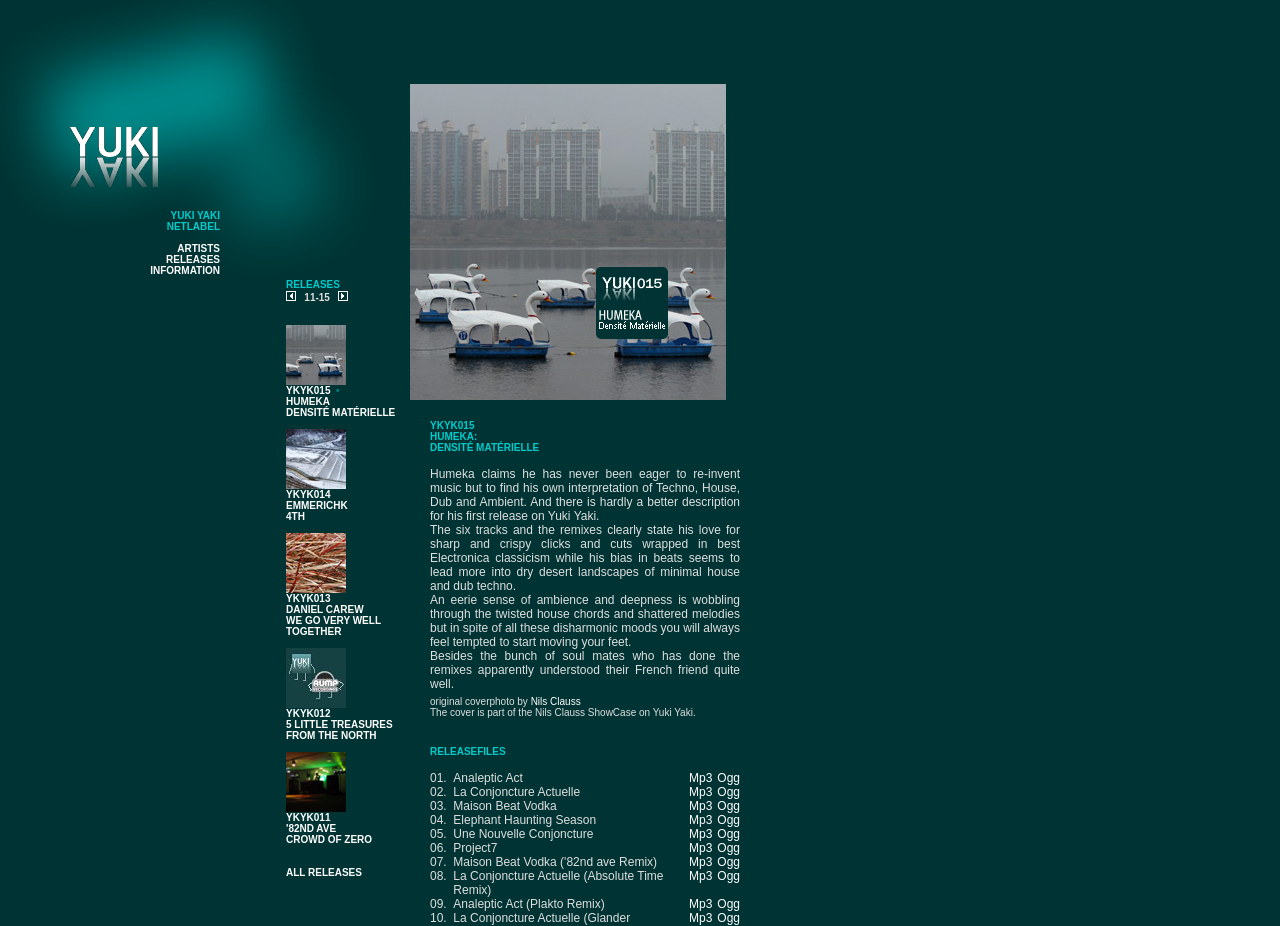Please determine the bounding box coordinates of the section I need to click to accomplish this instruction: "View the release information of YKYK015".

[0.223, 0.406, 0.309, 0.451]